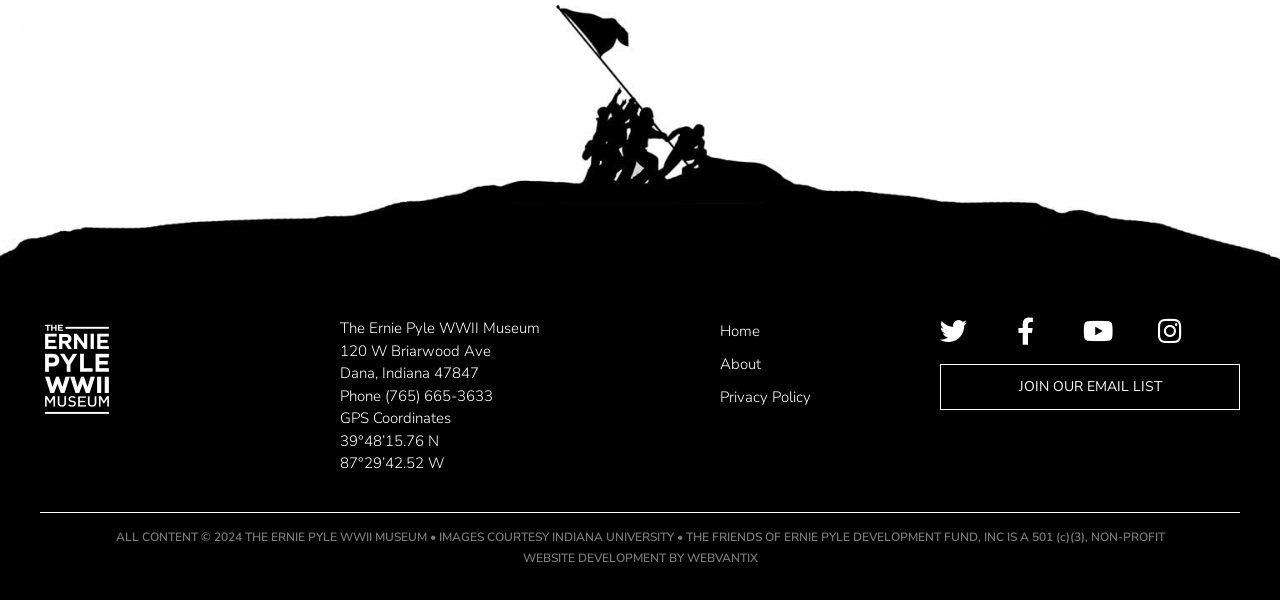What is the phone number of the museum? Observe the screenshot and provide a one-word or short phrase answer.

(765) 665-3633